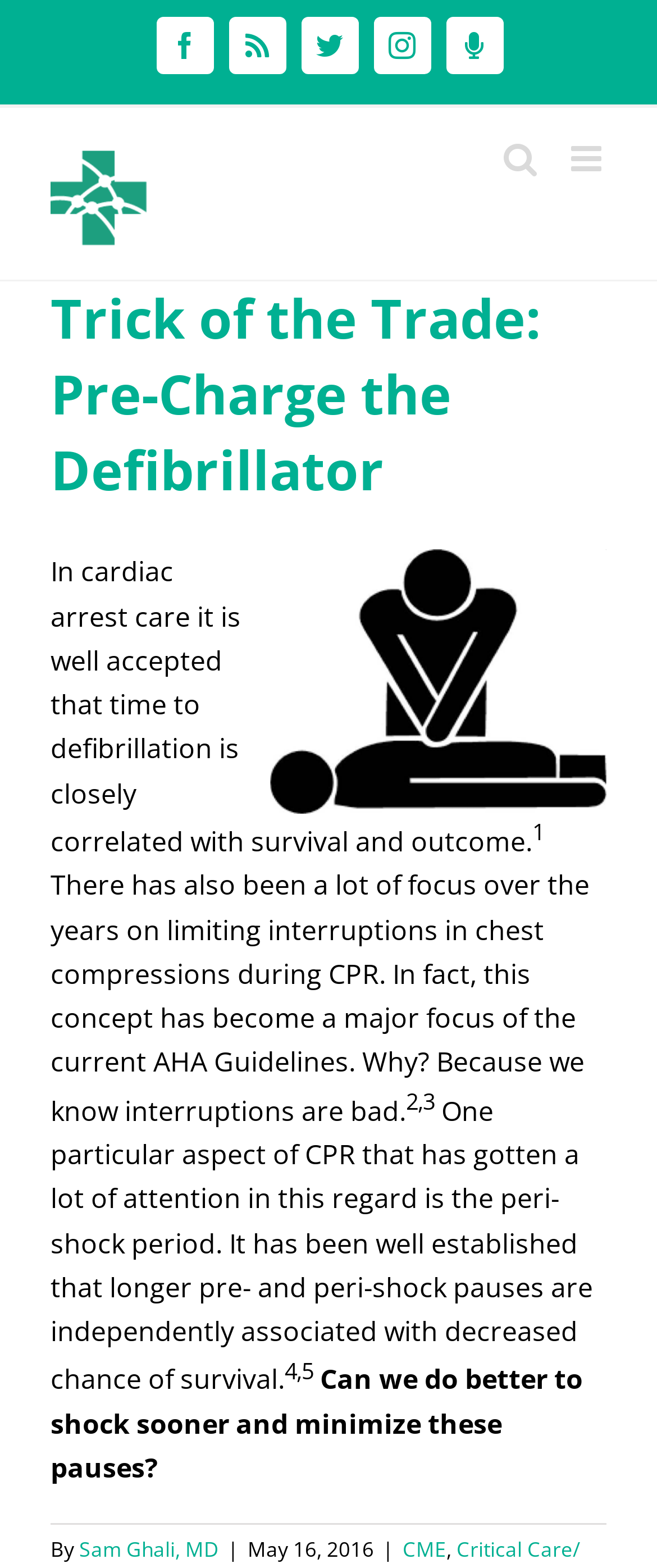Bounding box coordinates are specified in the format (top-left x, top-left y, bottom-right x, bottom-right y). All values are floating point numbers bounded between 0 and 1. Please provide the bounding box coordinate of the region this sentence describes: CME

[0.613, 0.979, 0.679, 0.997]